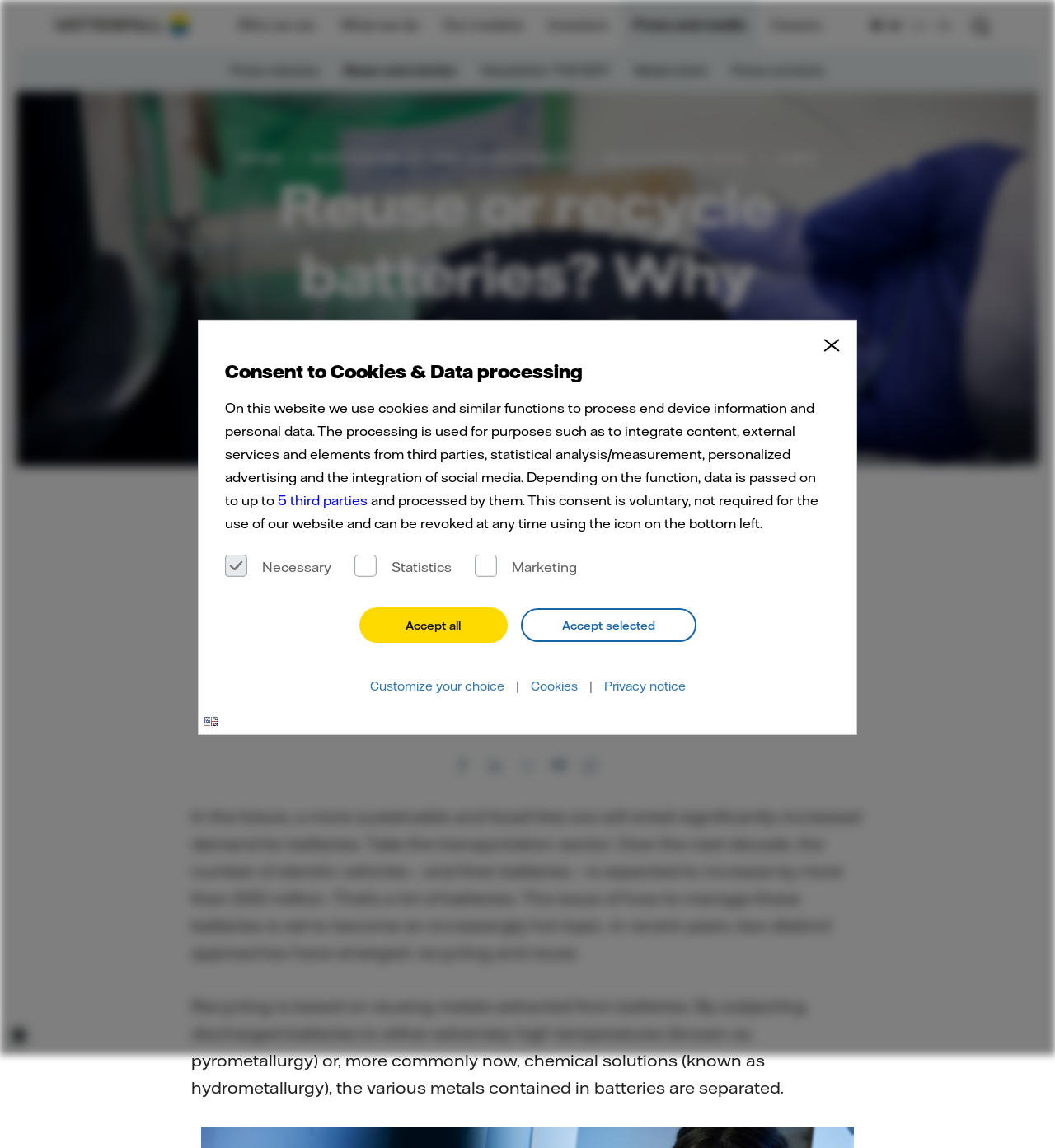Please provide the bounding box coordinates for the UI element as described: "sv". The coordinates must be four floats between 0 and 1, represented as [left, top, right, bottom].

[0.86, 0.017, 0.883, 0.027]